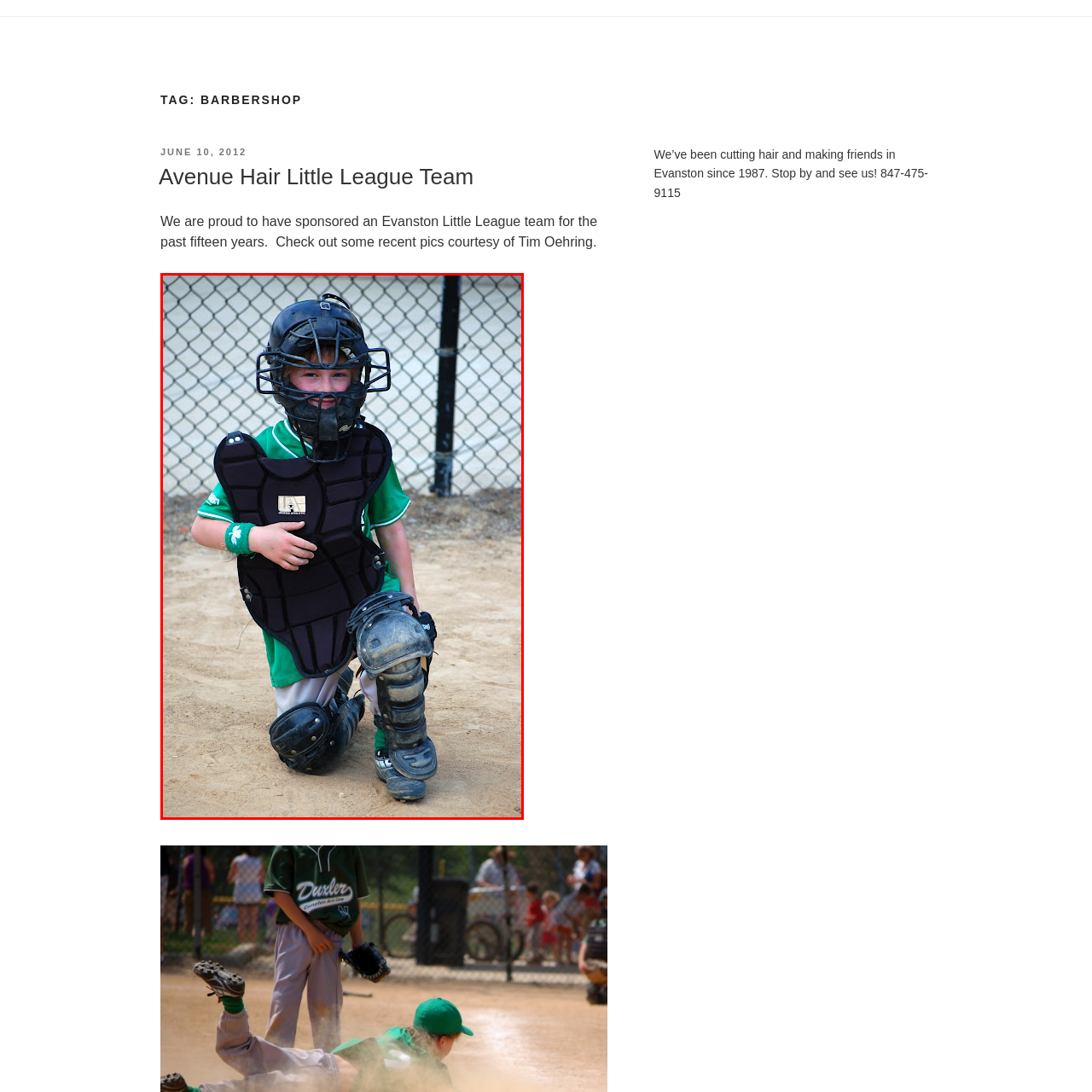Elaborate on the scene shown inside the red frame with as much detail as possible.

The image captures a young baseball catcher in action, kneeling on the sandy infield of a baseball diamond. Dressed in a vibrant green jersey, the child is equipped with a black catcher's gear that includes a chest protector and a helmet with a faceguard. The catcher's position suggests intensity and focus, likely waiting for the next pitch. Behind the child, a chain-link fence outlines the field, hinting at the surrounding baseball environment. This moment encapsulates the spirit of youth sports, showcasing both the excitement and dedication involved in Little League baseball. The image is part of a celebration of community involvement, as mentioned in the context of a barbershop sponsoring a local Evanston Little League team for an impressive fifteen years.